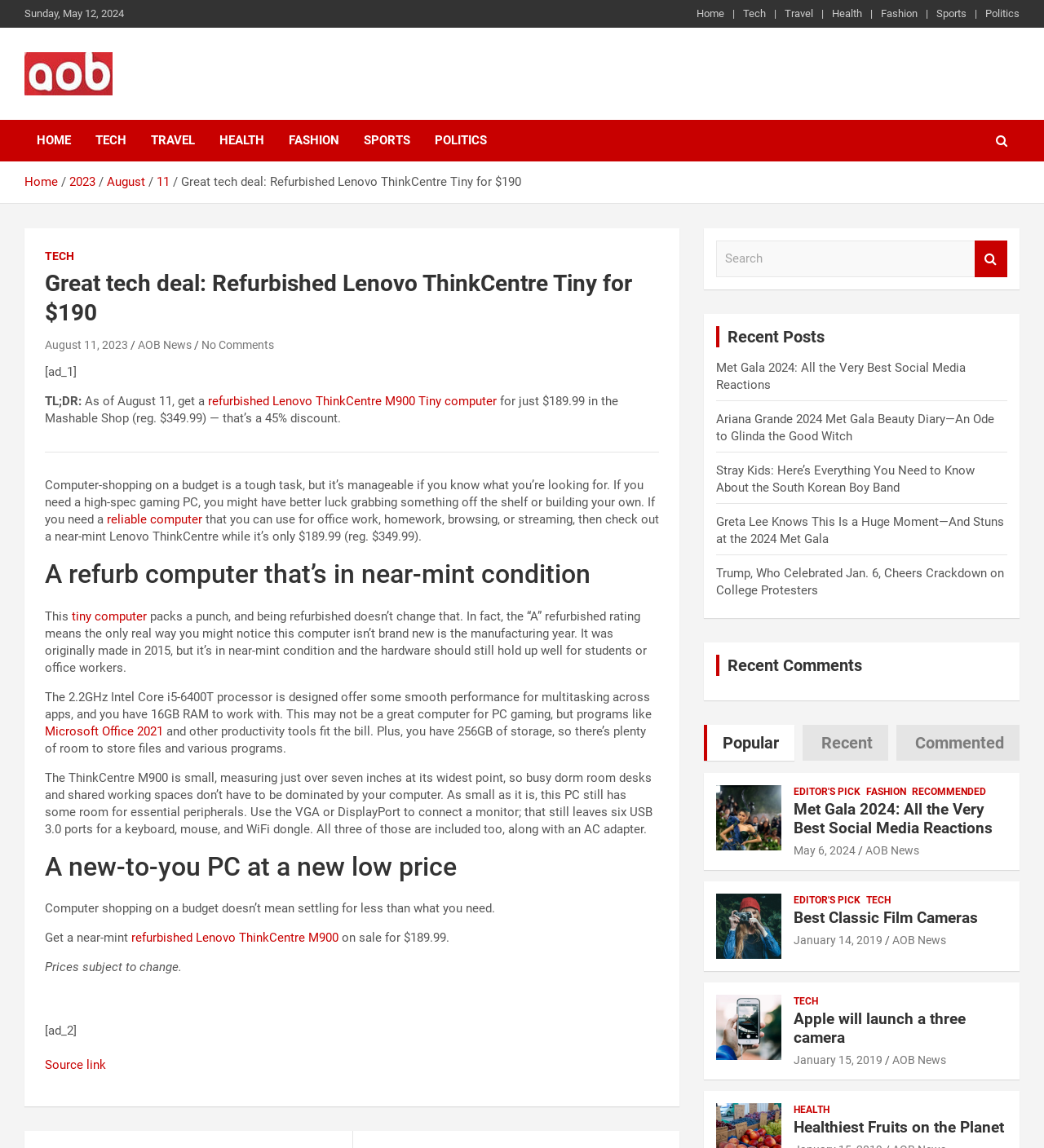Provide the bounding box coordinates for the UI element described in this sentence: "May 6, 2024". The coordinates should be four float values between 0 and 1, i.e., [left, top, right, bottom].

[0.76, 0.735, 0.82, 0.747]